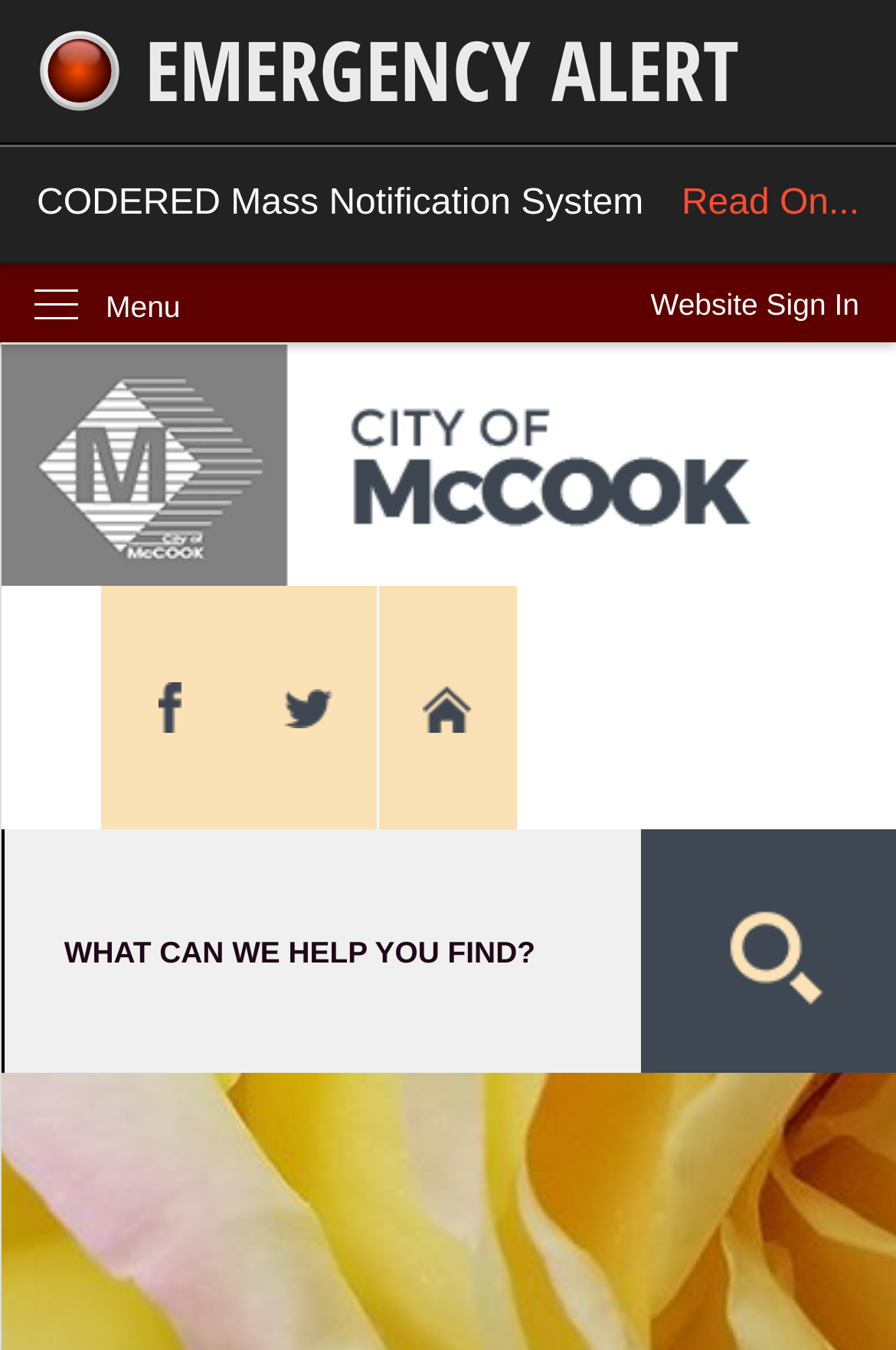Point out the bounding box coordinates of the section to click in order to follow this instruction: "Sign in to the website".

[0.685, 0.196, 1.0, 0.256]